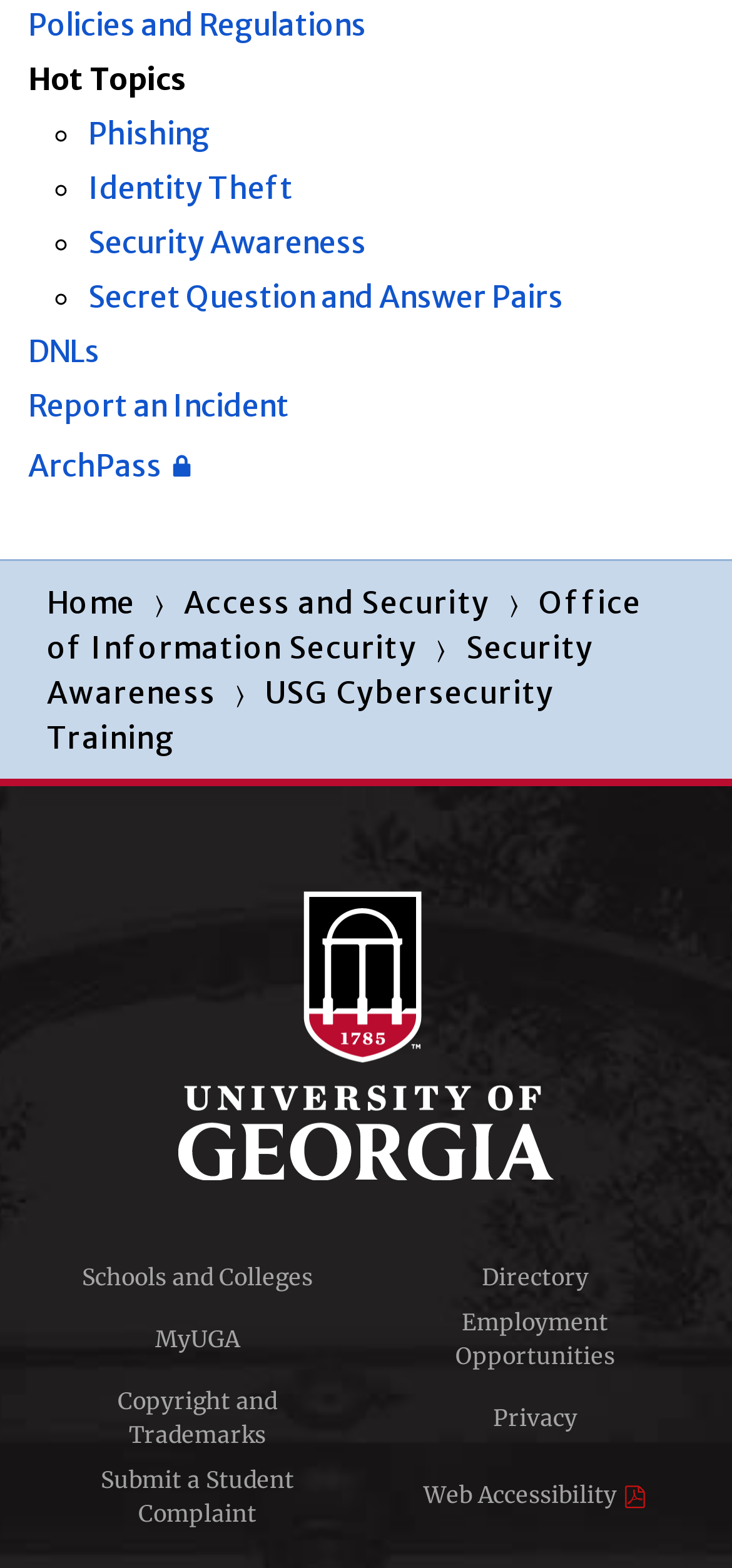Use a single word or phrase to answer the question: 
How many links are there in the navigation section?

5